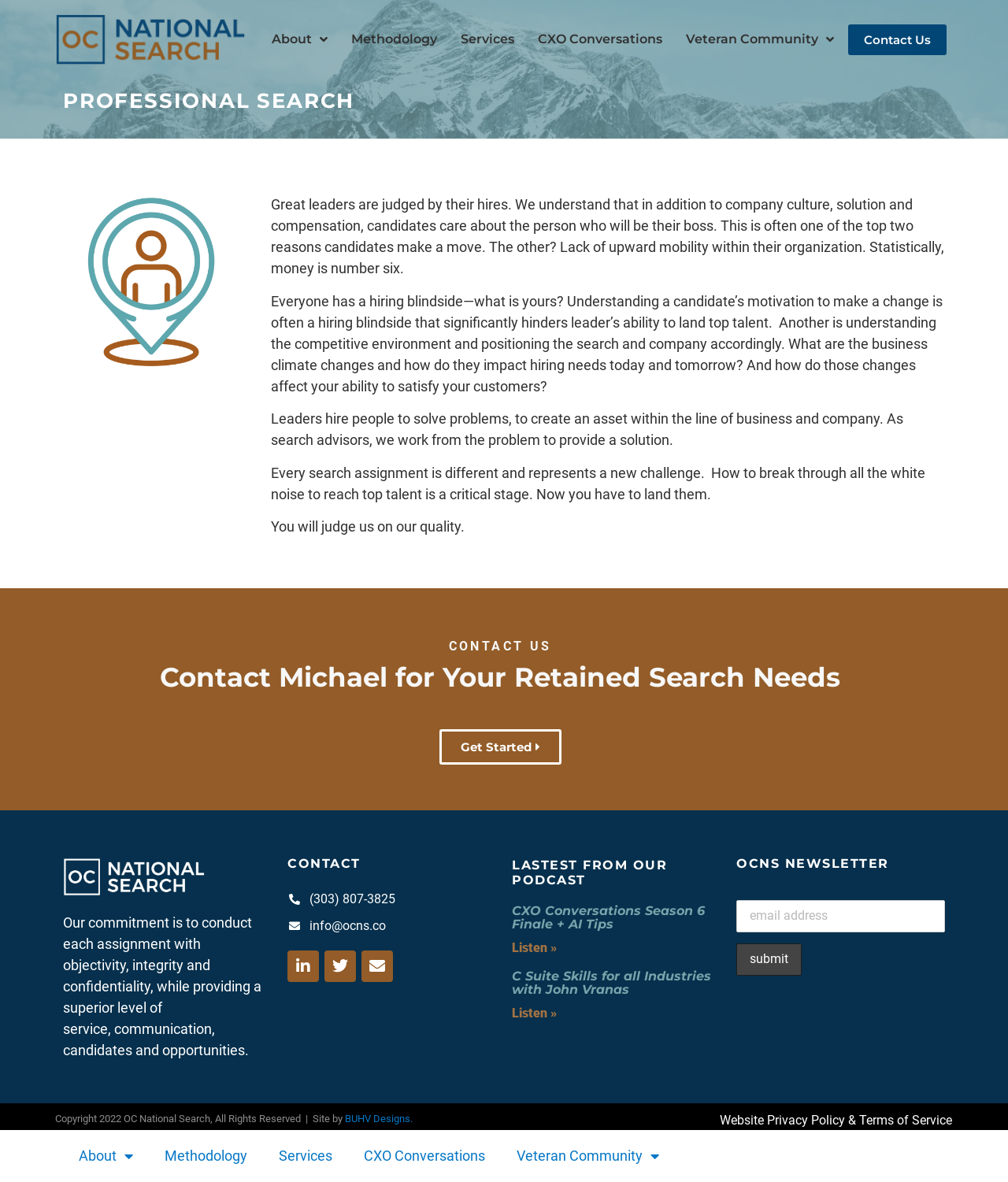What is the topic of the latest podcast?
Refer to the screenshot and respond with a concise word or phrase.

CXO Conversations Season 6 Finale + AI Tips